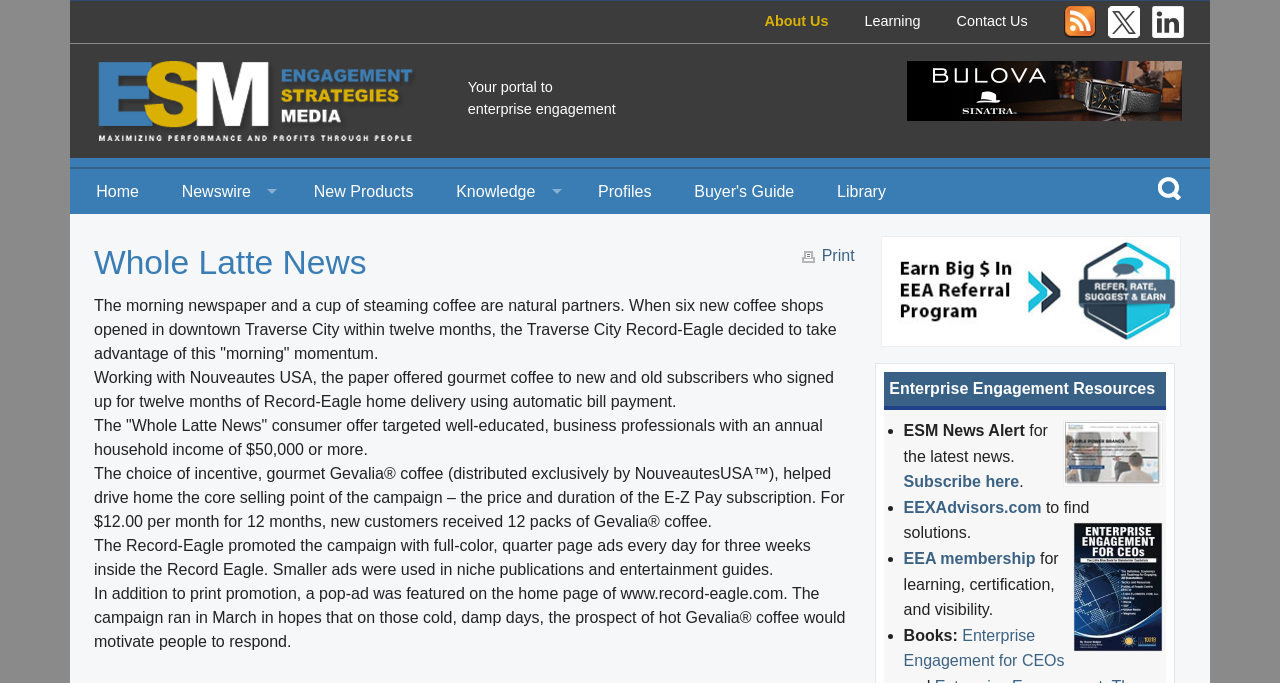Determine the coordinates of the bounding box that should be clicked to complete the instruction: "Read Whole Latte News". The coordinates should be represented by four float numbers between 0 and 1: [left, top, right, bottom].

[0.073, 0.35, 0.668, 0.419]